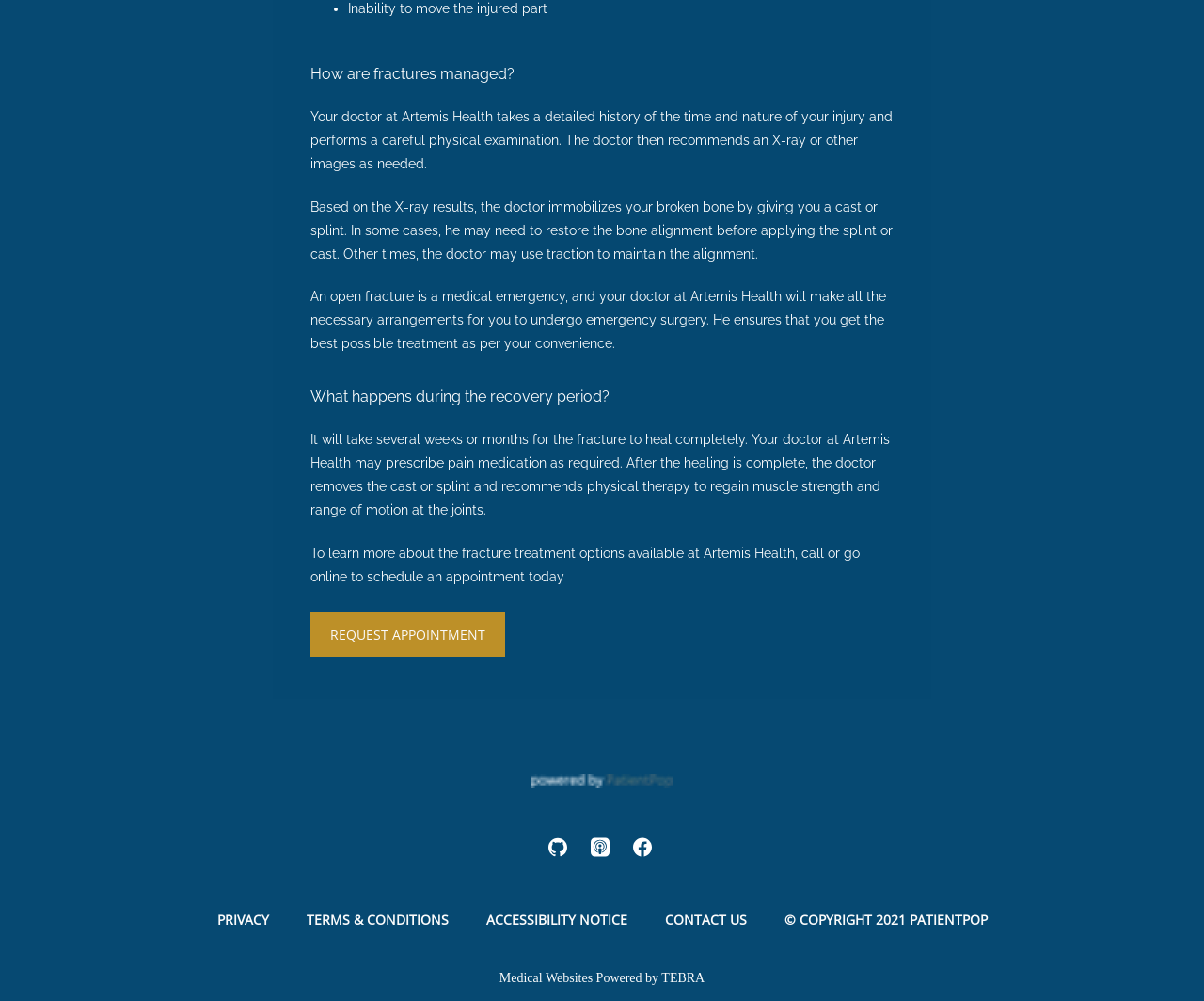What is the purpose of physical therapy after the healing is complete?
Based on the screenshot, give a detailed explanation to answer the question.

The purpose of physical therapy after the healing is complete is to regain muscle strength and range of motion at the joints, as stated in the text 'After the healing is complete, the doctor removes the cast or splint and recommends physical therapy to regain muscle strength and range of motion at the joints.'